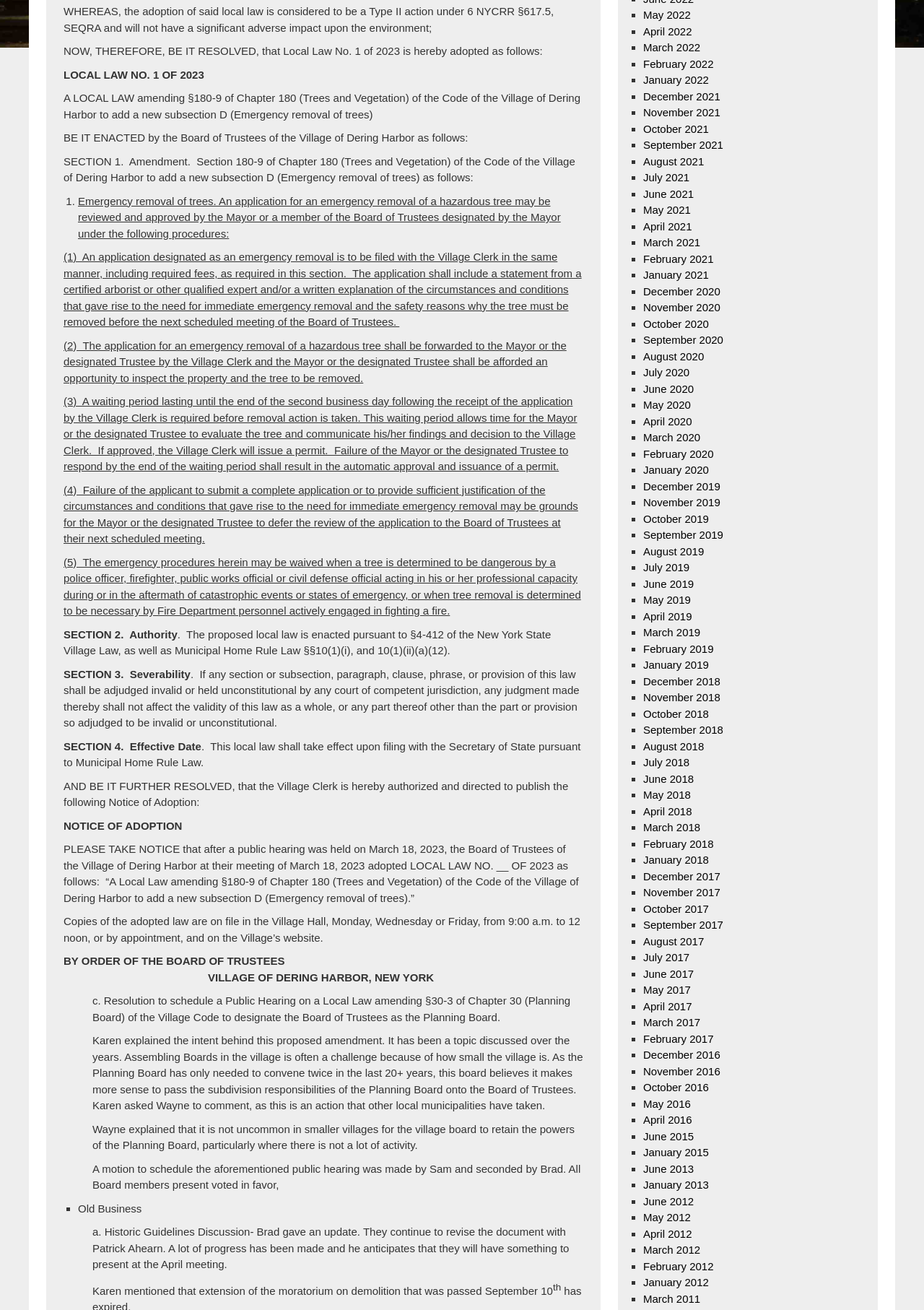Who is authorized to inspect the property and the tree to be removed?
Using the image as a reference, deliver a detailed and thorough answer to the question.

According to the text '(2) The application for an emergency removal of a hazardous tree shall be forwarded to the Mayor or the designated Trustee by the Village Clerk and the Mayor or the designated Trustee shall be afforded an opportunity to inspect the property and the tree to be removed.', the Mayor or the designated Trustee is authorized to inspect the property and the tree to be removed.